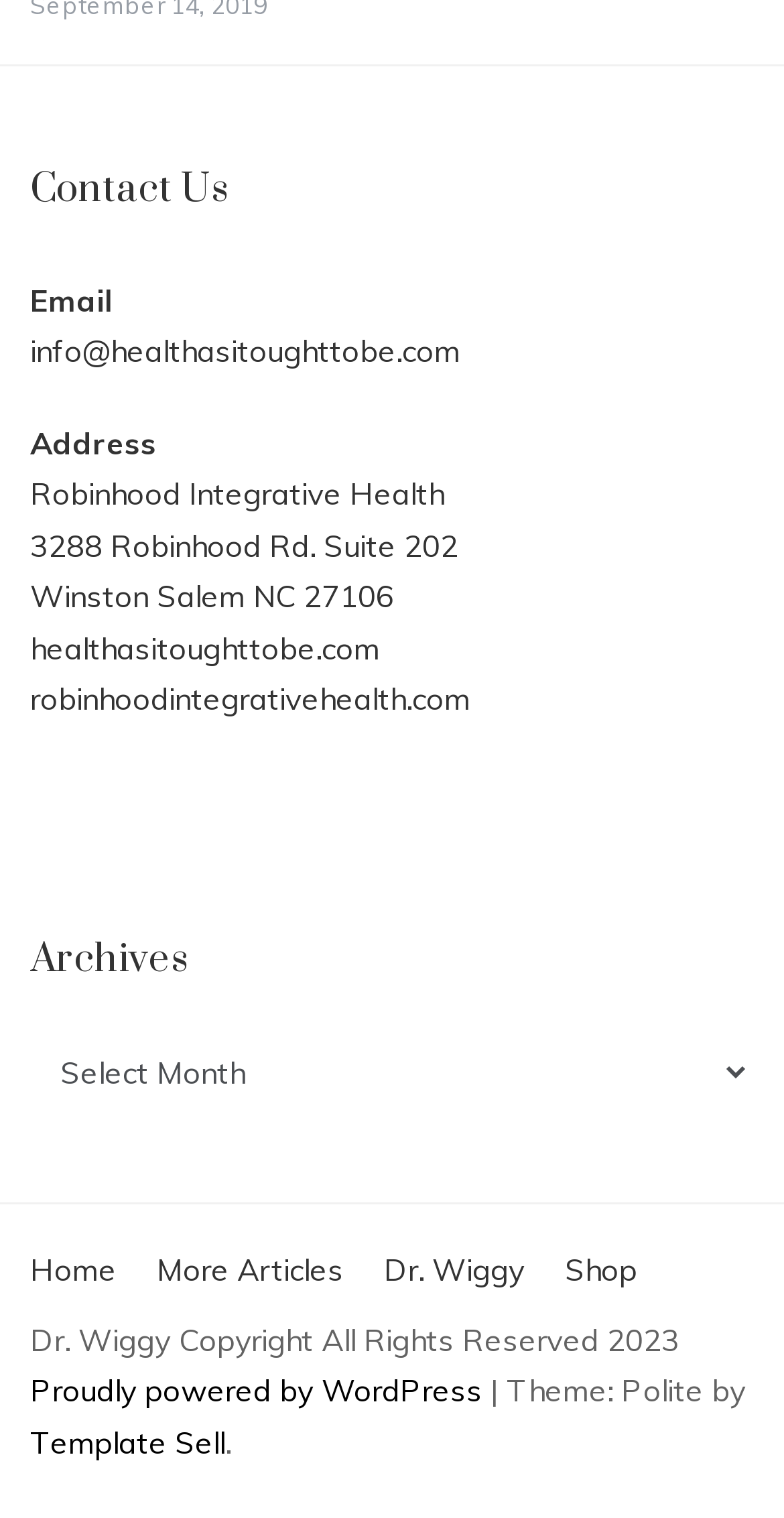Point out the bounding box coordinates of the section to click in order to follow this instruction: "select an option from the archives dropdown".

[0.038, 0.681, 0.962, 0.732]